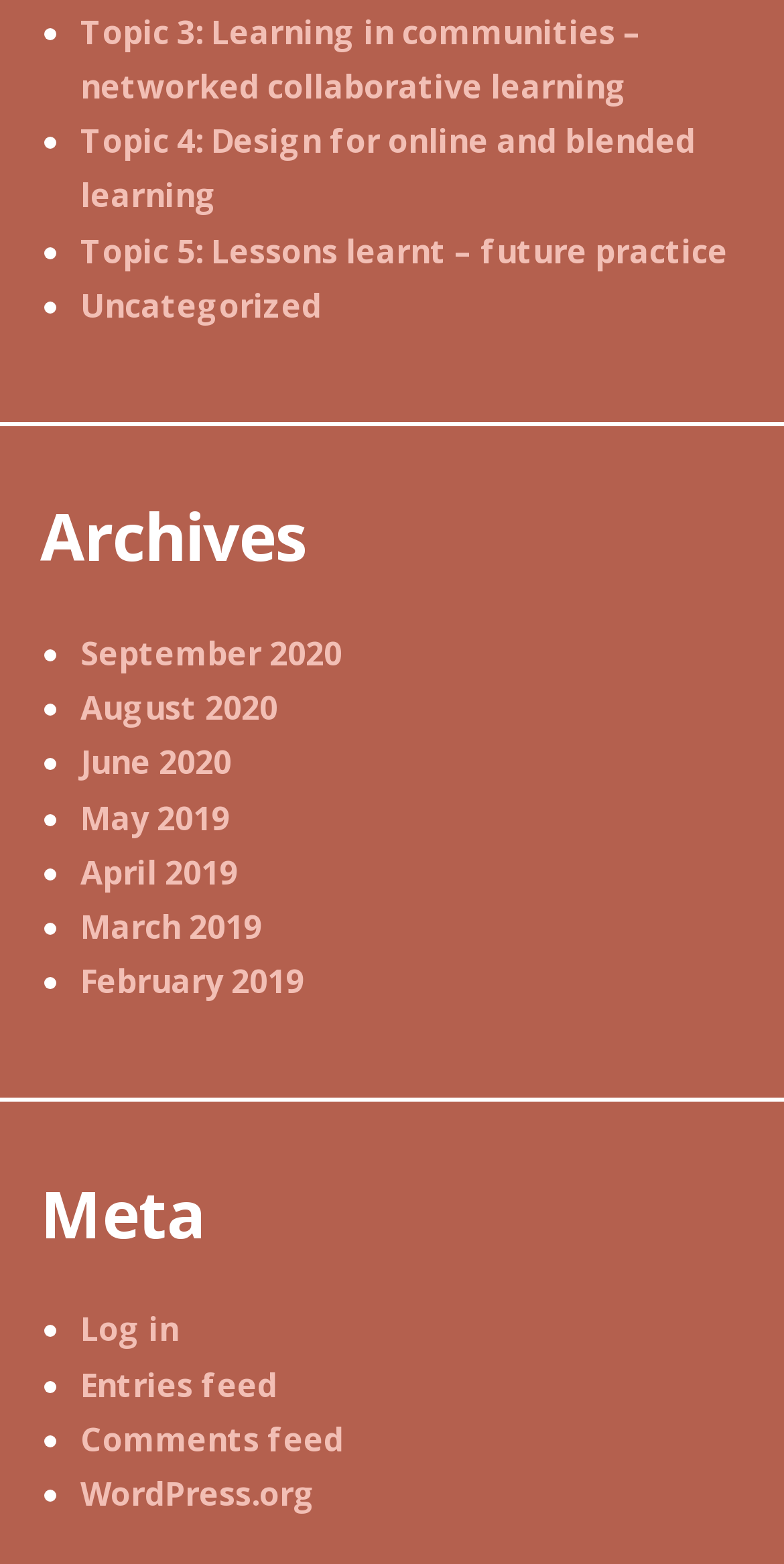Indicate the bounding box coordinates of the element that must be clicked to execute the instruction: "Read about Apple cider vinegar weight loss". The coordinates should be given as four float numbers between 0 and 1, i.e., [left, top, right, bottom].

None